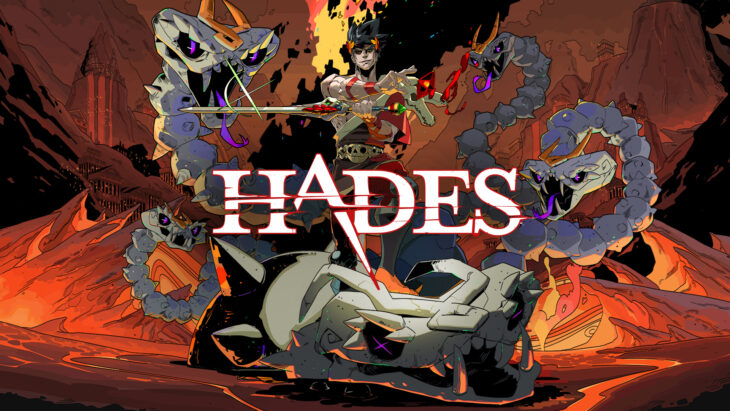What is the setting of the game?
Using the details from the image, give an elaborate explanation to answer the question.

The background of the image is an intense depiction of the Underworld, enhanced by fiery and rocky textures that convey a sense of danger and adventure, indicating that the game is set in the Underworld.